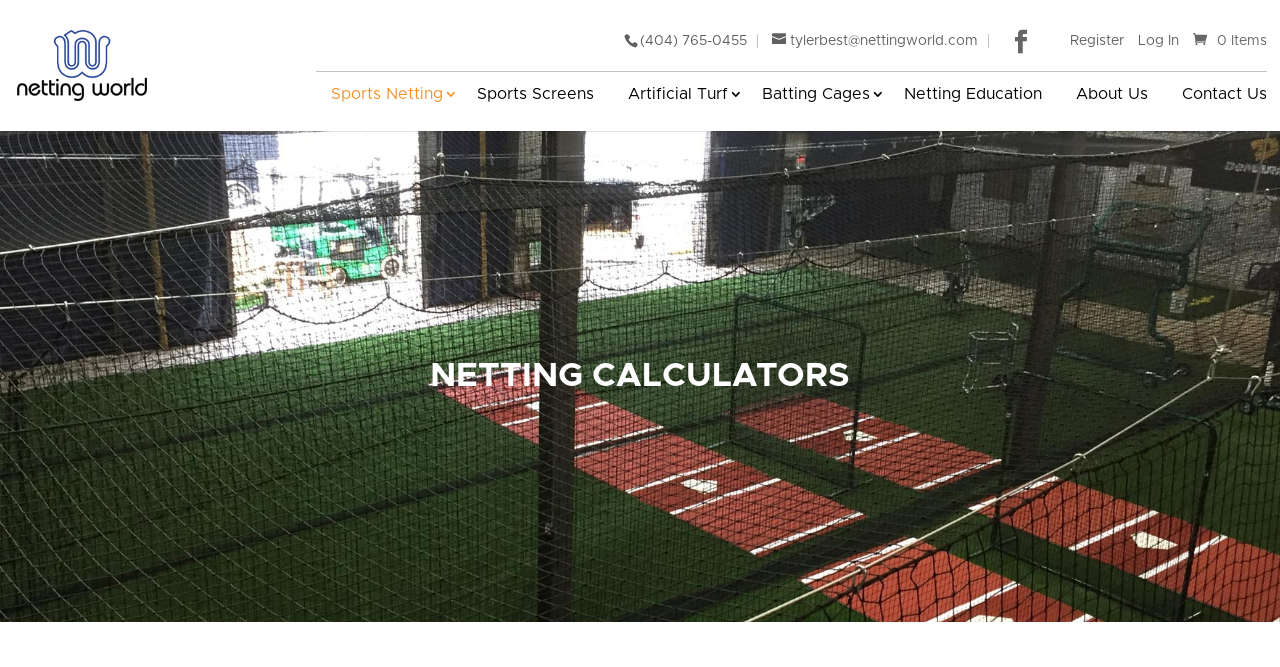Based on the element description, predict the bounding box coordinates (top-left x, top-left y, bottom-right x, bottom-right y) for the UI element in the screenshot: Register

[0.836, 0.045, 0.878, 0.095]